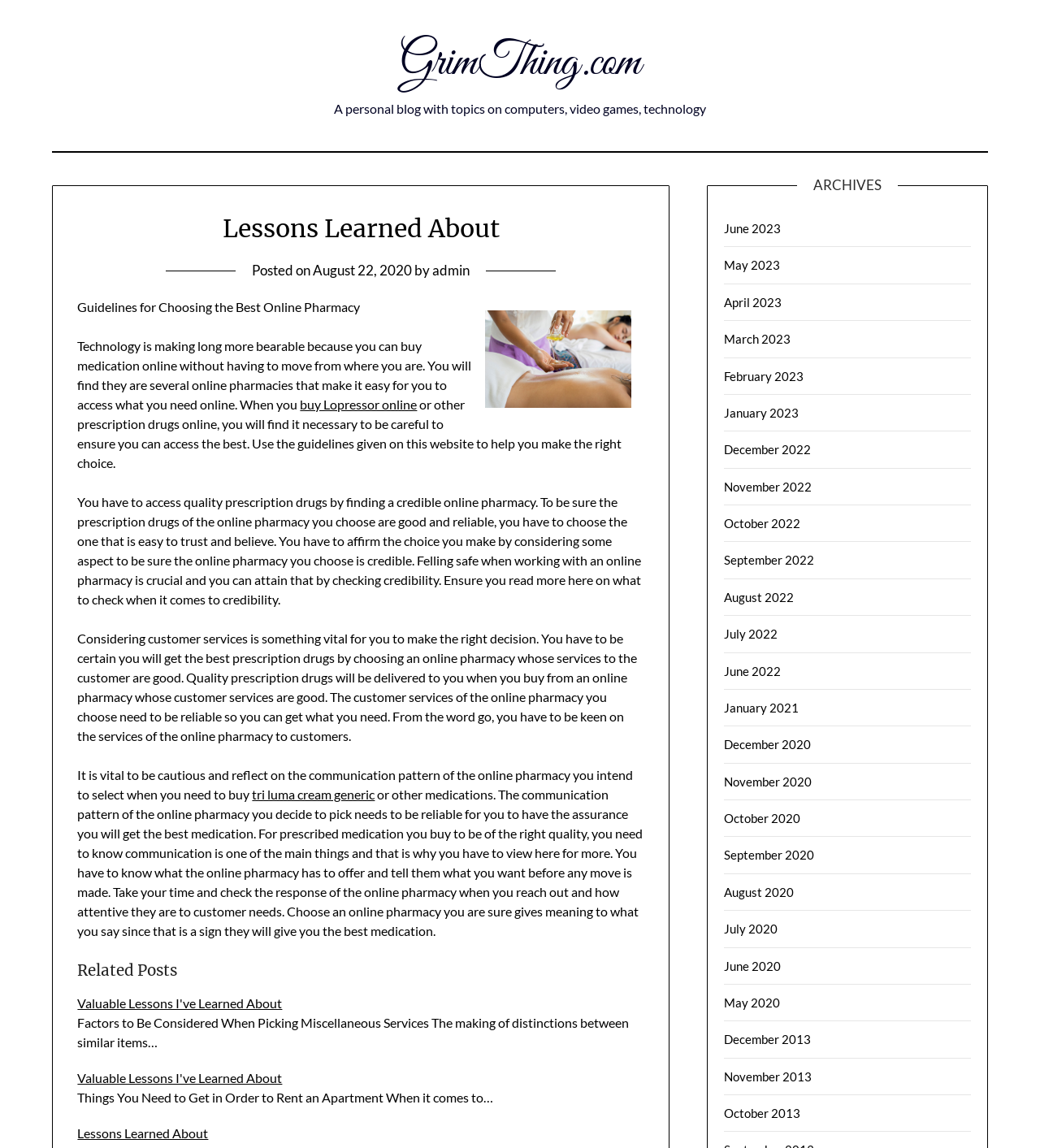Give the bounding box coordinates for this UI element: "August 22, 2020". The coordinates should be four float numbers between 0 and 1, arranged as [left, top, right, bottom].

[0.301, 0.228, 0.396, 0.243]